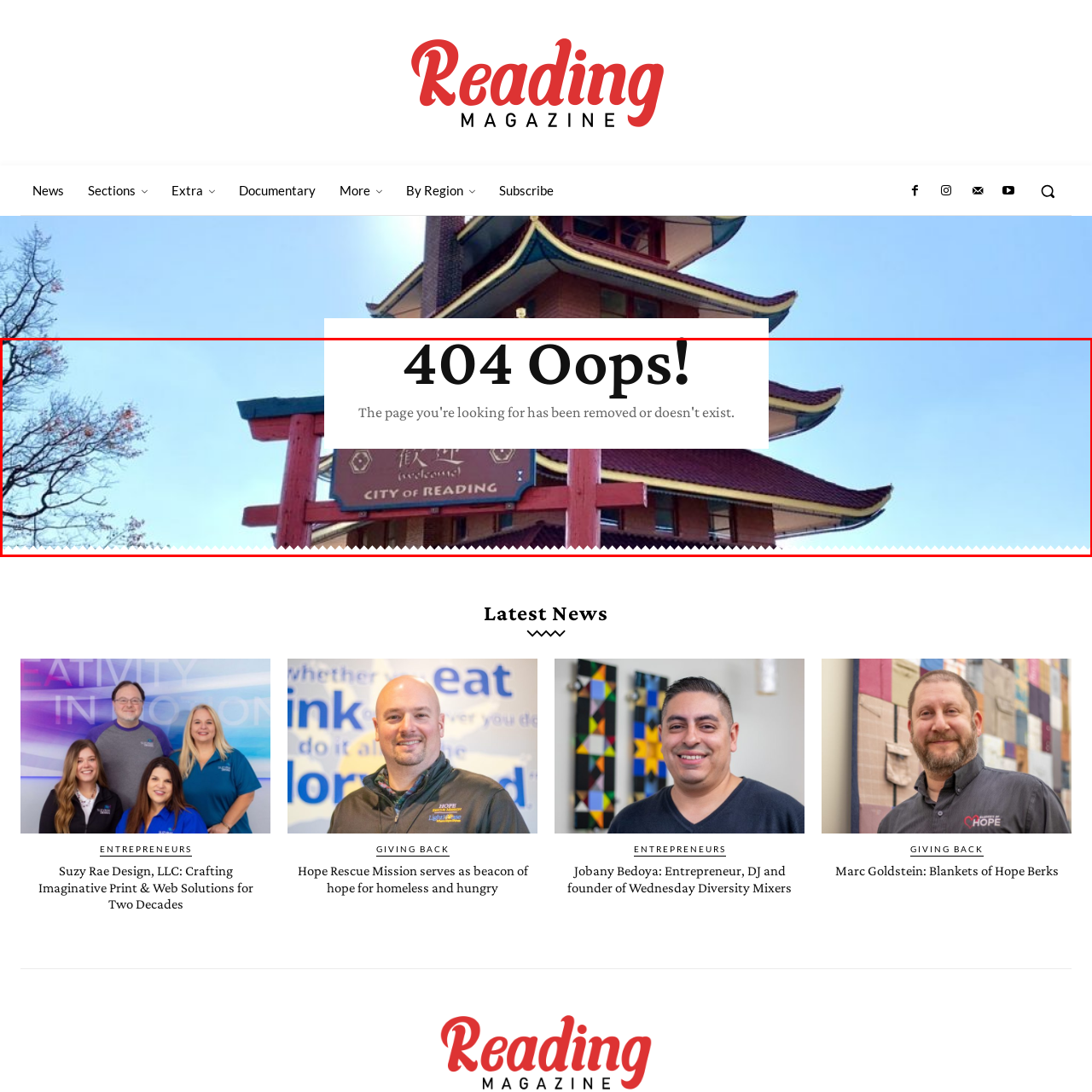Inspect the image surrounded by the red outline and respond to the question with a brief word or phrase:
What is the error message on the webpage?

404 Oops!